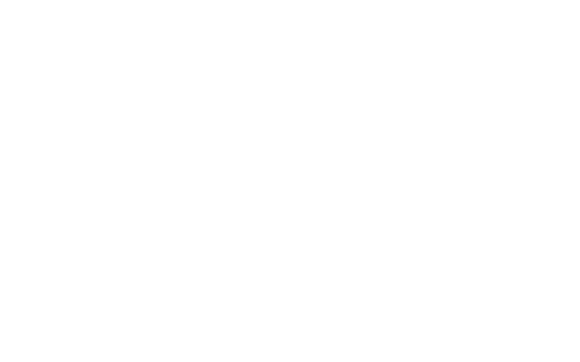Could you please study the image and provide a detailed answer to the question:
What is the name of the photographer's affiliation?

The answer can be obtained by reading the caption which mentions that accompanying the visual, there is information indicating the artist's affiliation with Heckel Photography.